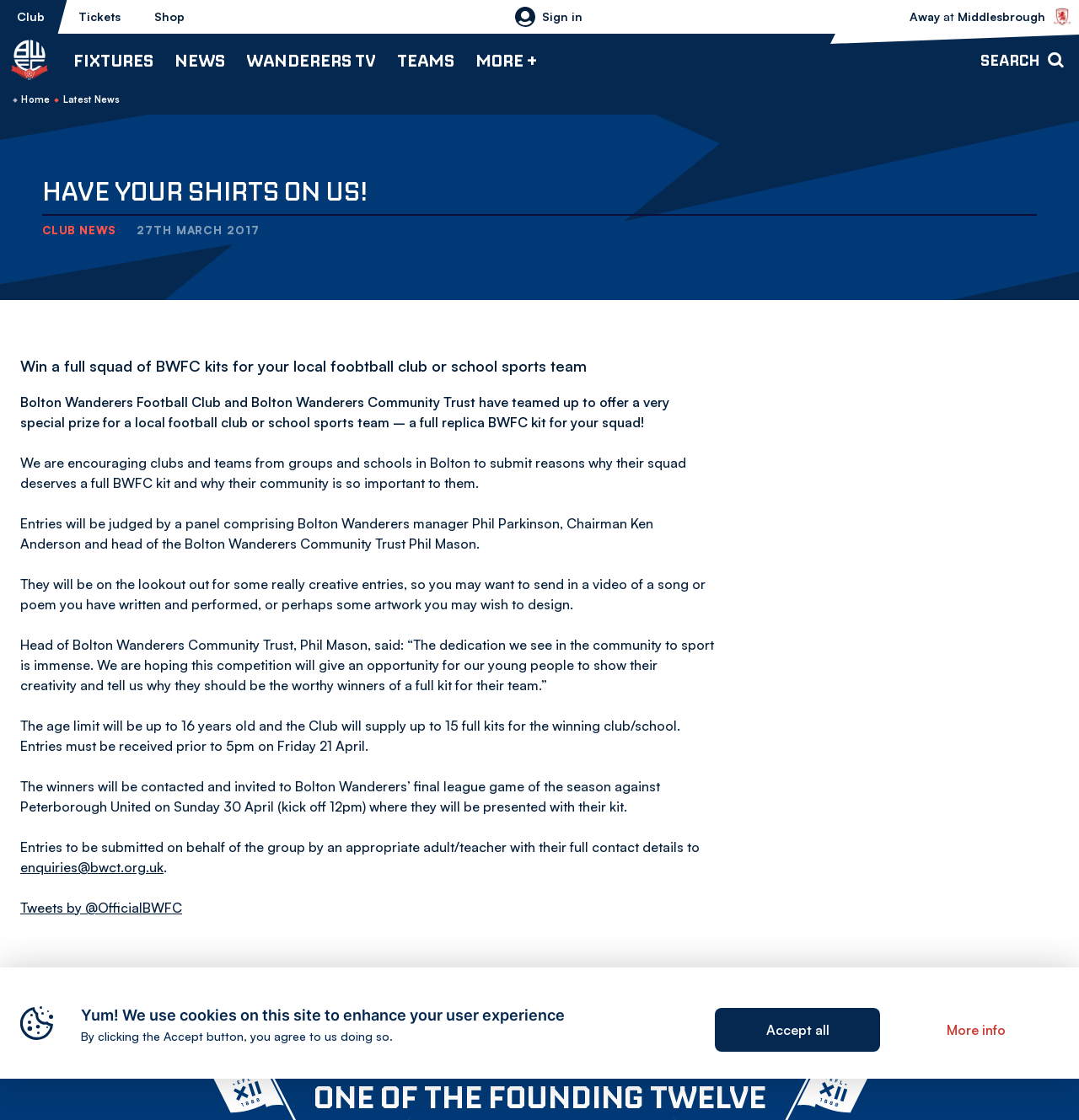Point out the bounding box coordinates of the section to click in order to follow this instruction: "Toggle the account menu".

[0.477, 0.0, 0.54, 0.03]